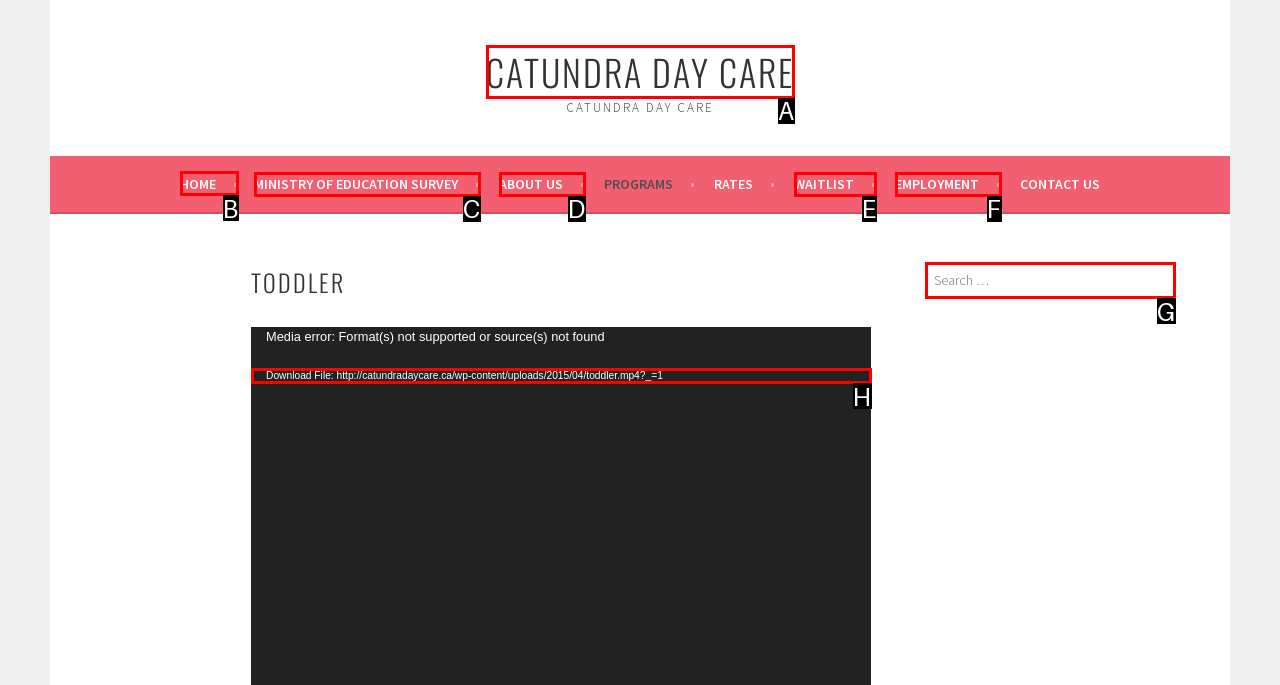Determine which HTML element should be clicked for this task: Click on the 'HOME' link
Provide the option's letter from the available choices.

B